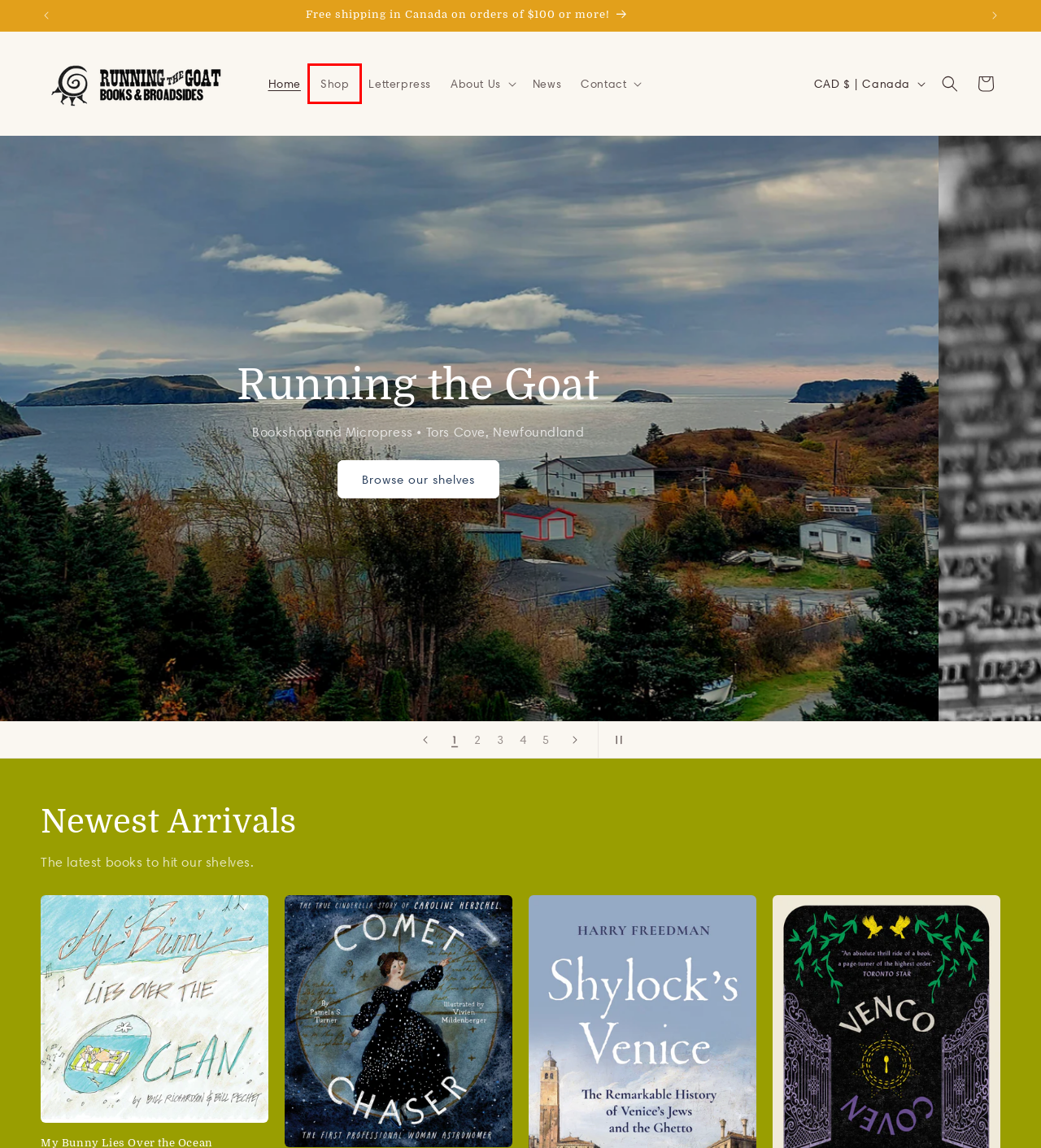Look at the screenshot of a webpage that includes a red bounding box around a UI element. Select the most appropriate webpage description that matches the page seen after clicking the highlighted element. Here are the candidates:
A. Running the Goat E-Gift Card
 – Running the Goat Books & Broadsides
B. Shipping policy
 – Running the Goat Books & Broadsides
C. Shop
 – Running the Goat Books & Broadsides
D. Letterpress
 – Running the Goat Books & Broadsides
E. Contact information
 – Running the Goat Books & Broadsides
F. News
 – Running the Goat Books & Broadsides
G. Your Shopping Cart
 – Running the Goat Books & Broadsides
H. Art of Camouflage
 – Running the Goat Books & Broadsides

C